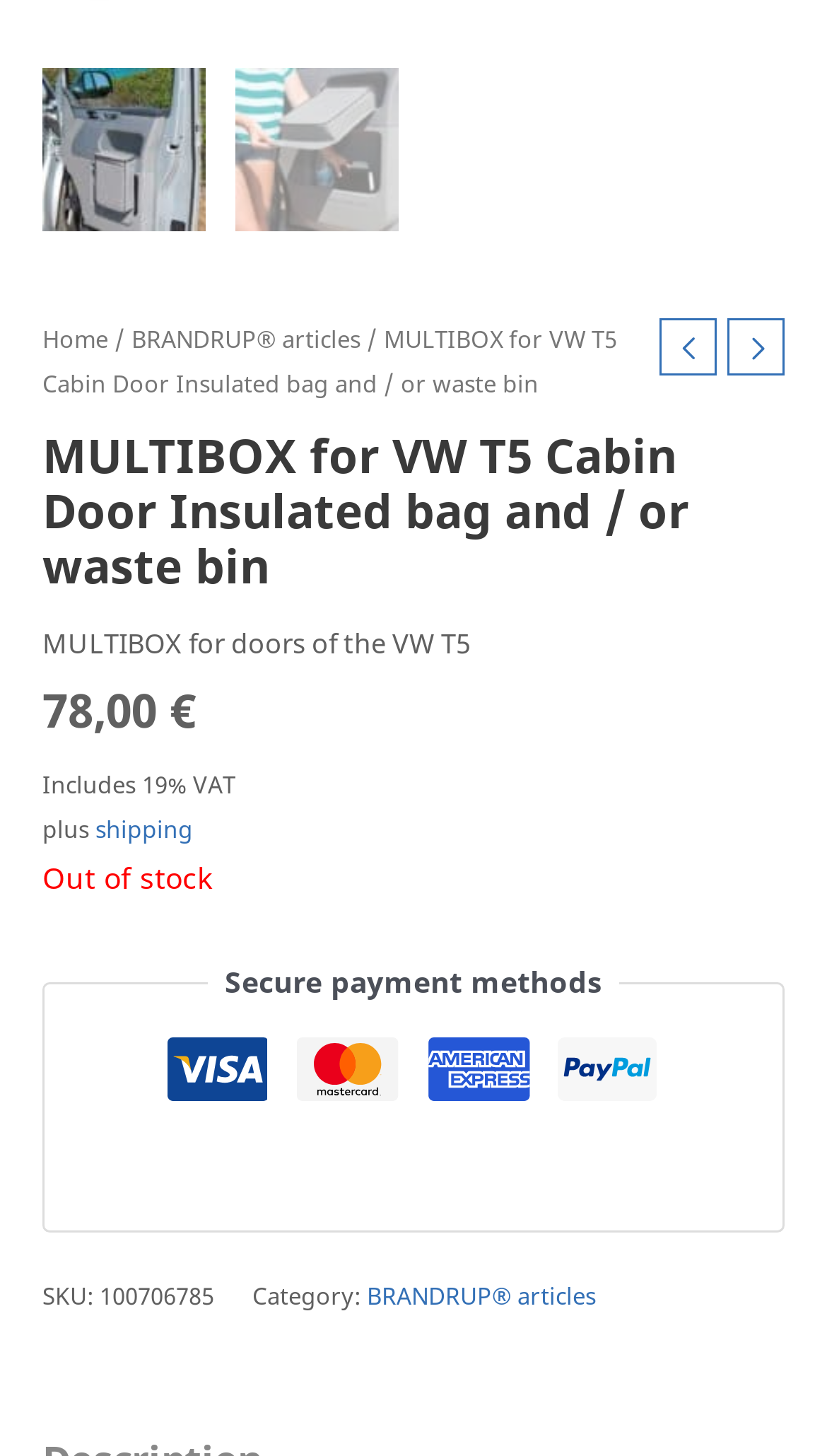Please identify the bounding box coordinates of the element I need to click to follow this instruction: "Click the 'Home' link".

[0.051, 0.222, 0.131, 0.244]